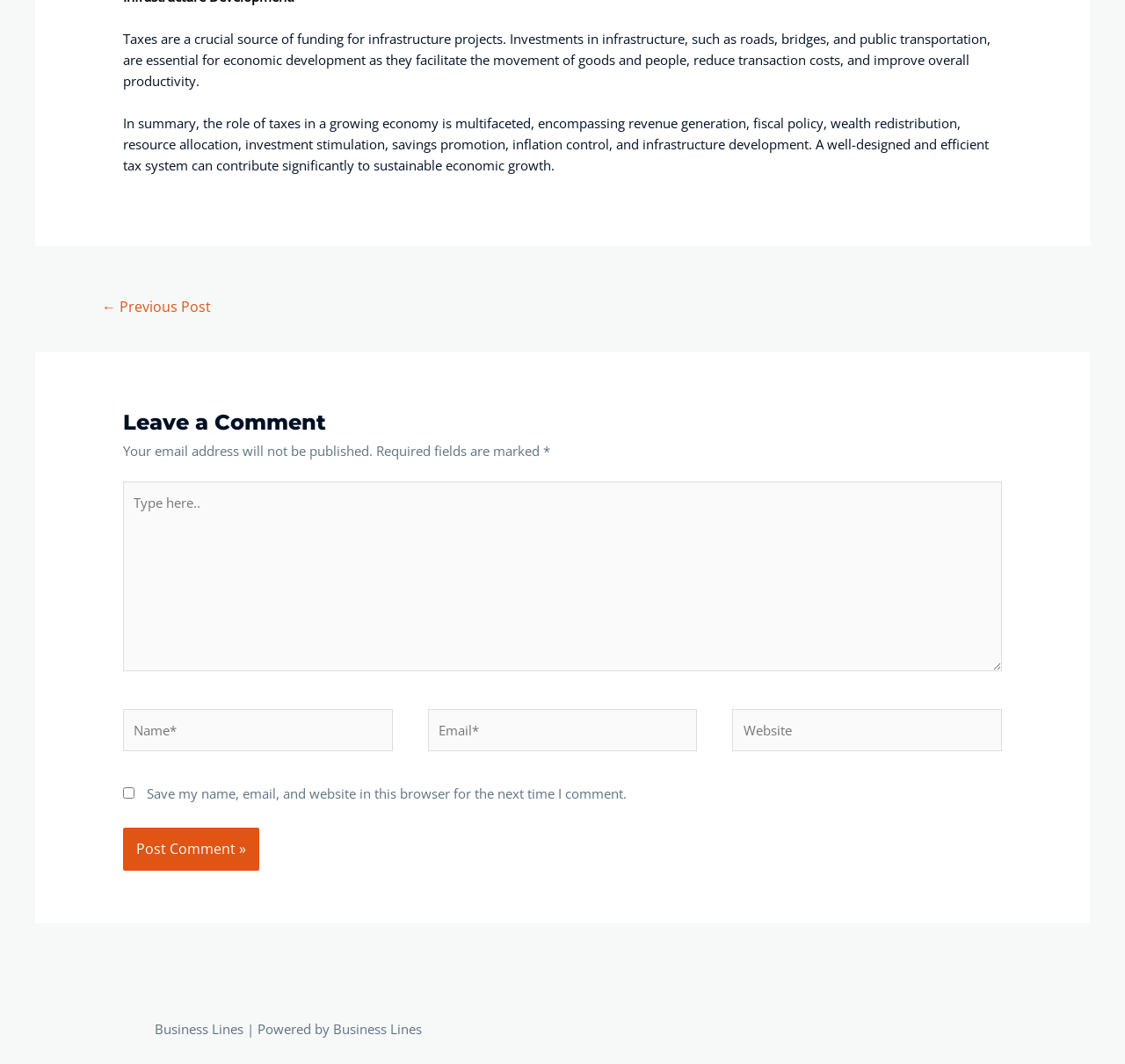Extract the bounding box coordinates of the UI element described: "Terms Of Service". Provide the coordinates in the format [left, top, right, bottom] with values ranging from 0 to 1.

None